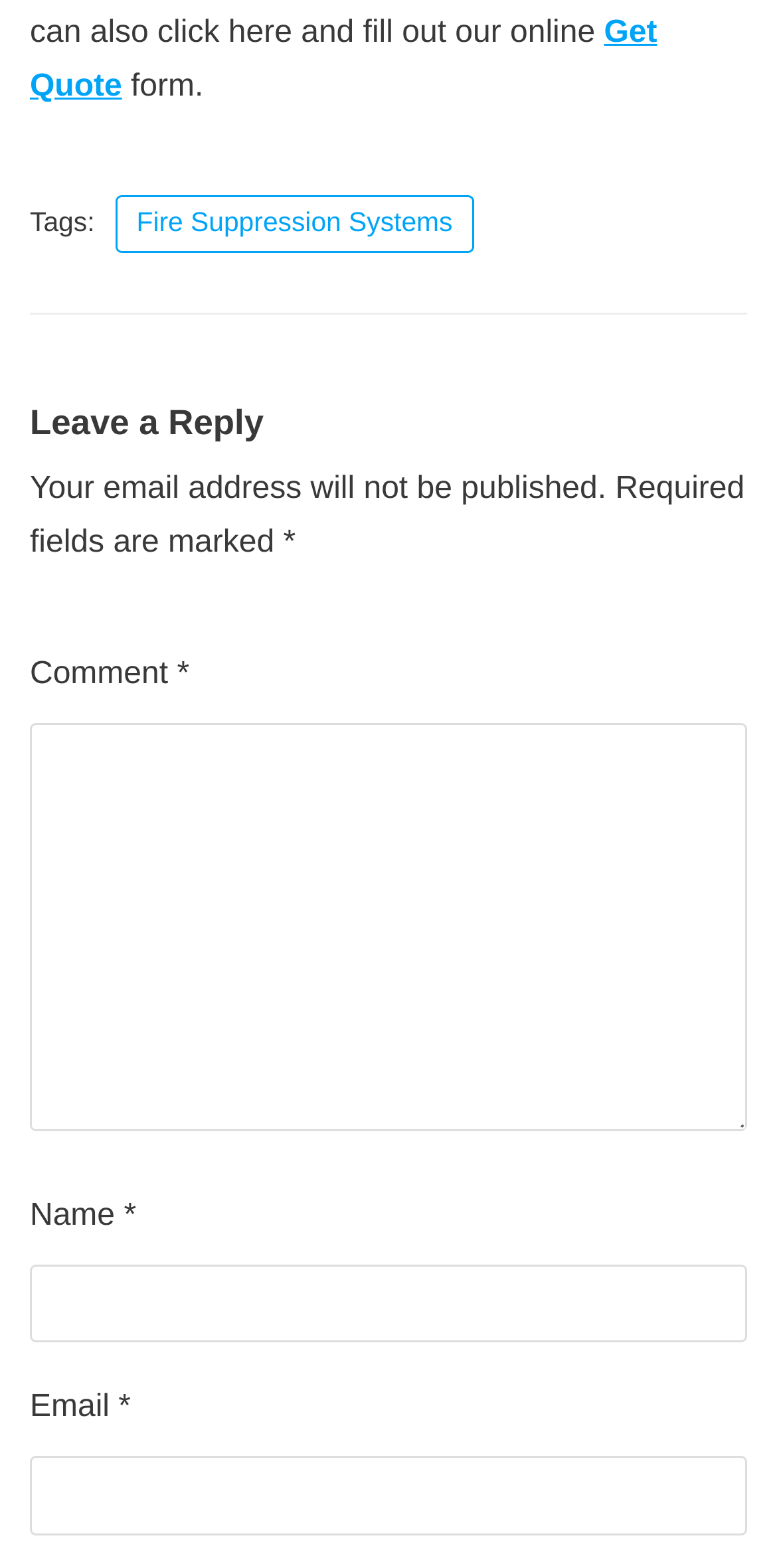Identify the bounding box for the given UI element using the description provided. Coordinates should be in the format (top-left x, top-left y, bottom-right x, bottom-right y) and must be between 0 and 1. Here is the description: Get Quote

[0.038, 0.01, 0.846, 0.066]